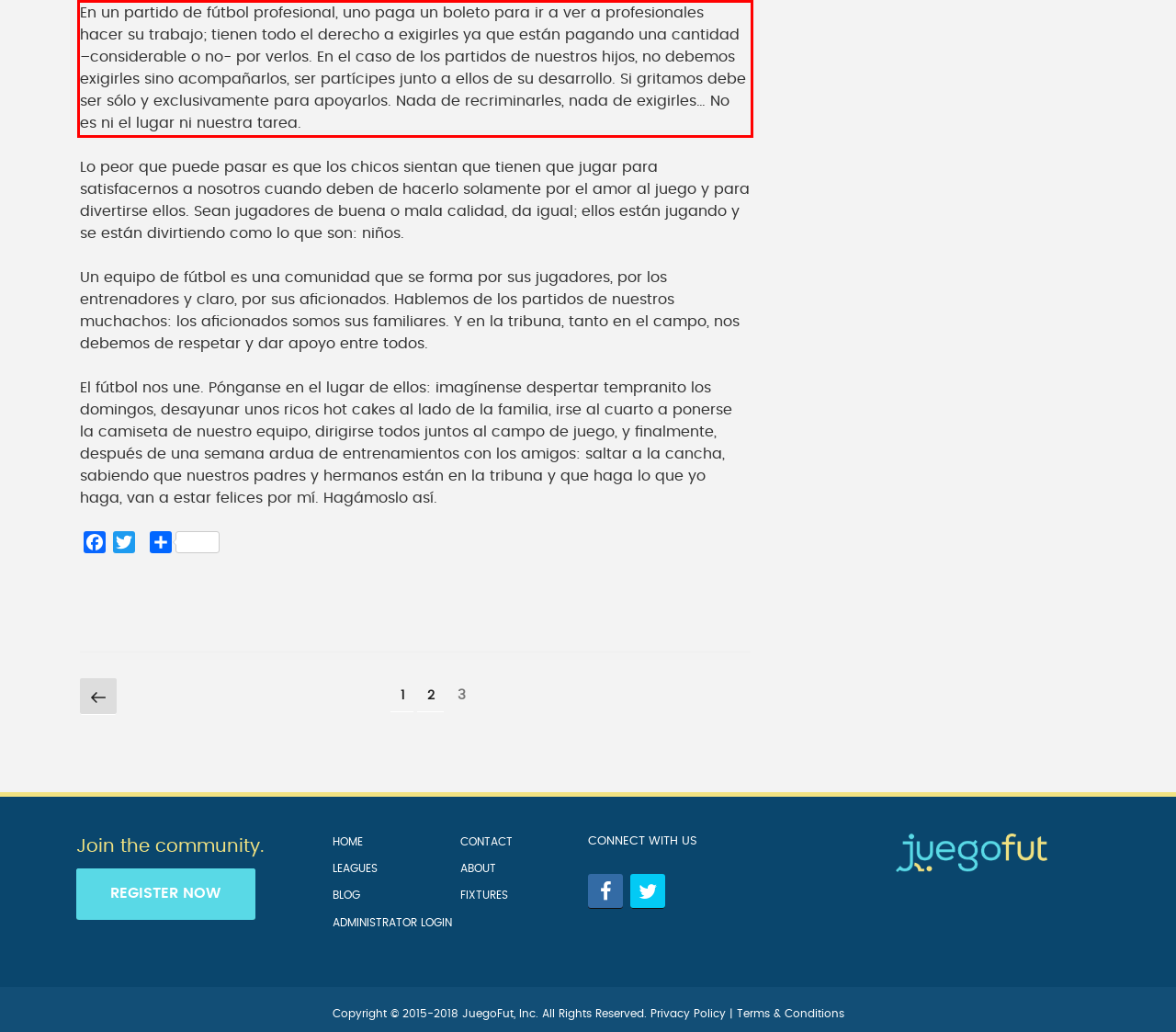View the screenshot of the webpage and identify the UI element surrounded by a red bounding box. Extract the text contained within this red bounding box.

En un partido de fútbol profesional, uno paga un boleto para ir a ver a profesionales hacer su trabajo; tienen todo el derecho a exigirles ya que están pagando una cantidad –considerable o no- por verlos. En el caso de los partidos de nuestros hijos, no debemos exigirles sino acompañarlos, ser partícipes junto a ellos de su desarrollo. Si gritamos debe ser sólo y exclusivamente para apoyarlos. Nada de recriminarles, nada de exigirles… No es ni el lugar ni nuestra tarea.